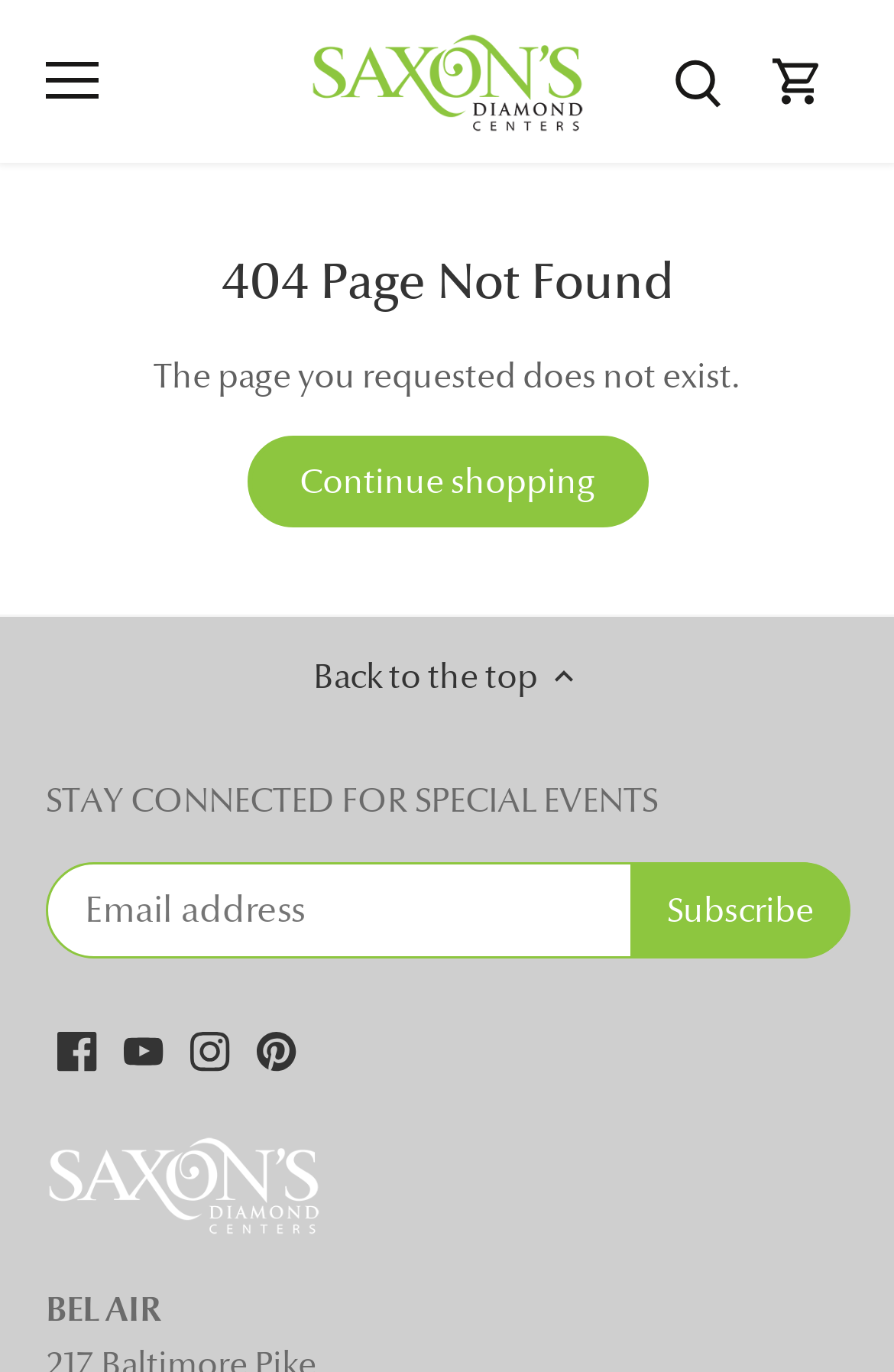Provide the bounding box coordinates for the UI element described in this sentence: "title="Go to cart"". The coordinates should be four float values between 0 and 1, i.e., [left, top, right, bottom].

[0.862, 0.013, 0.923, 0.105]